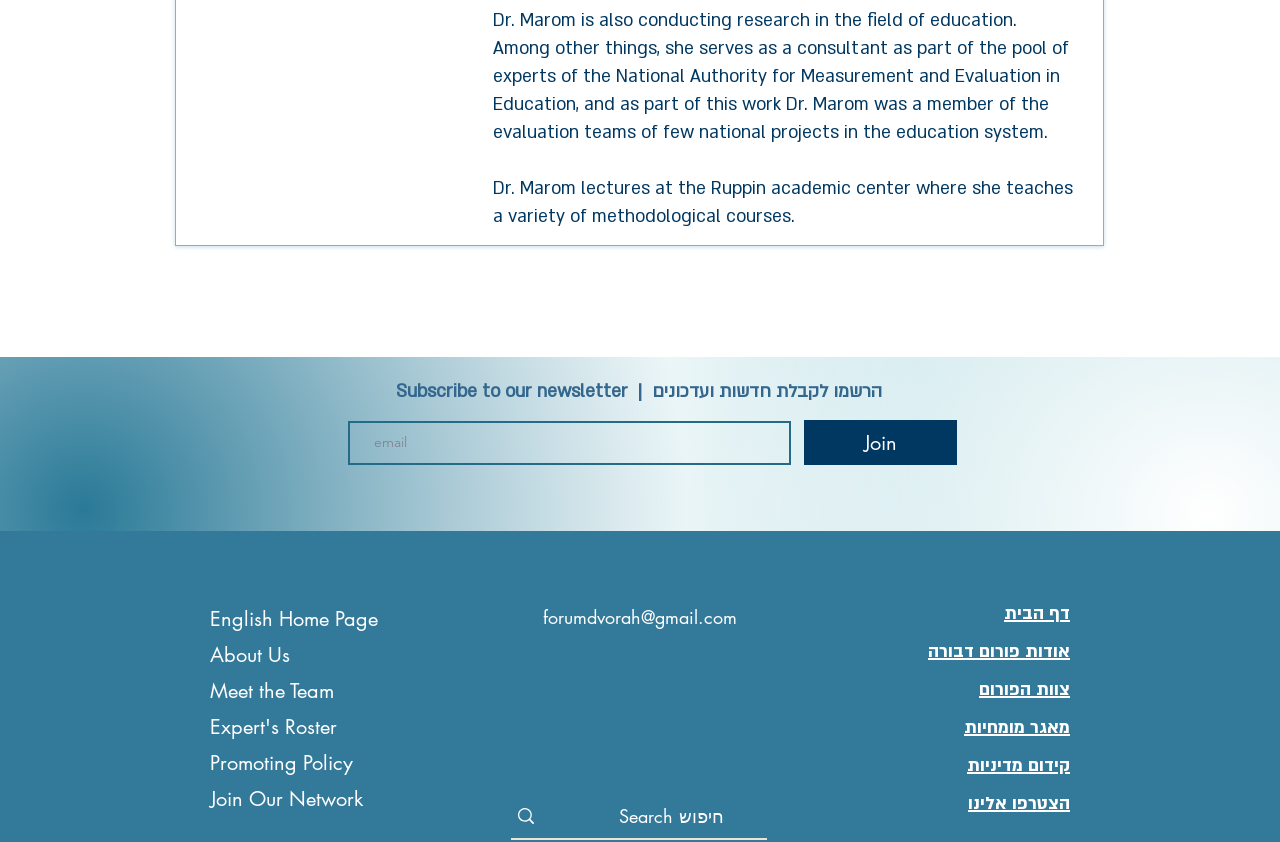Identify the bounding box coordinates of the clickable region necessary to fulfill the following instruction: "Search for something". The bounding box coordinates should be four float numbers between 0 and 1, i.e., [left, top, right, bottom].

[0.45, 0.944, 0.599, 0.995]